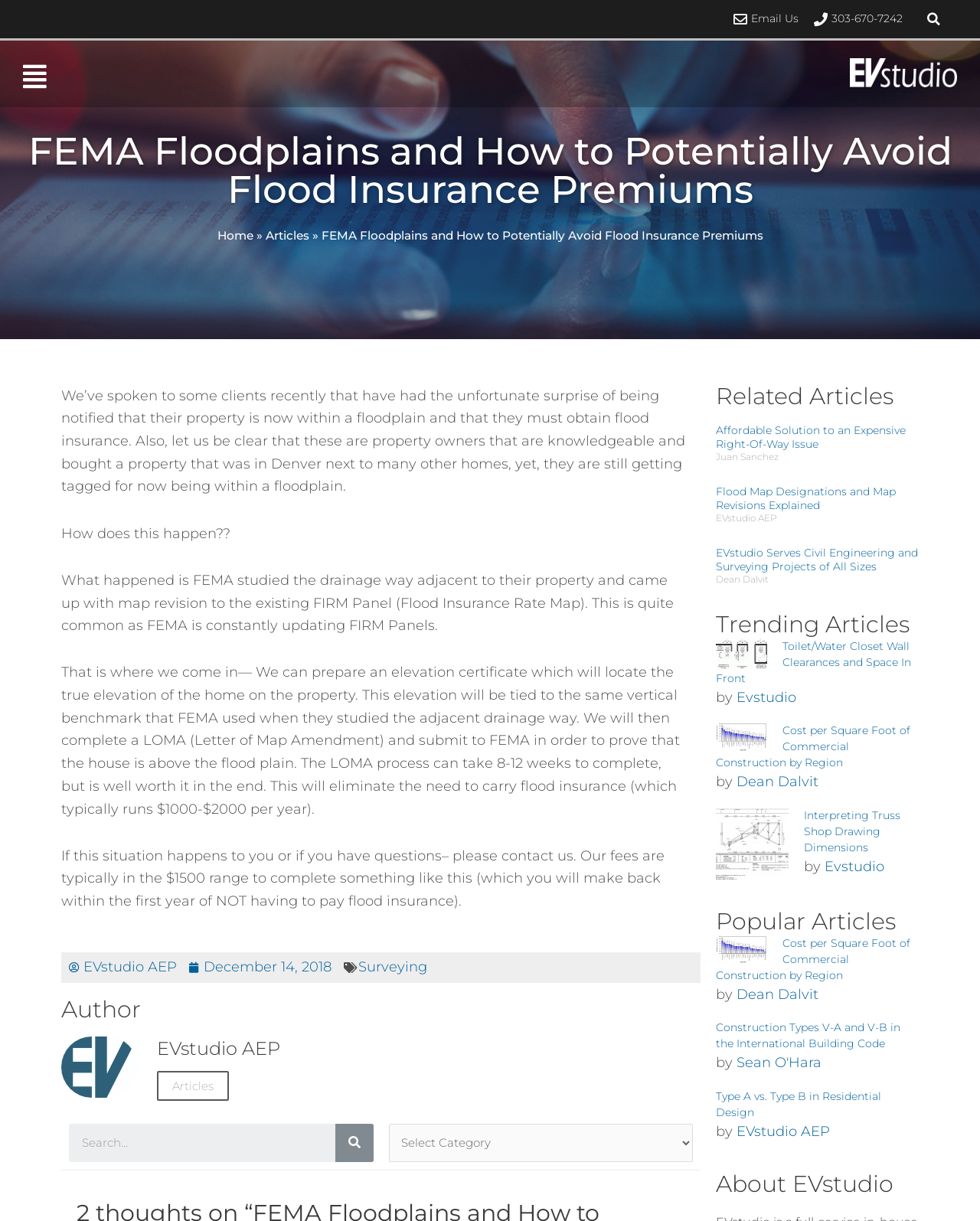Please specify the bounding box coordinates of the area that should be clicked to accomplish the following instruction: "Search for articles". The coordinates should consist of four float numbers between 0 and 1, i.e., [left, top, right, bottom].

[0.937, 0.006, 0.969, 0.025]